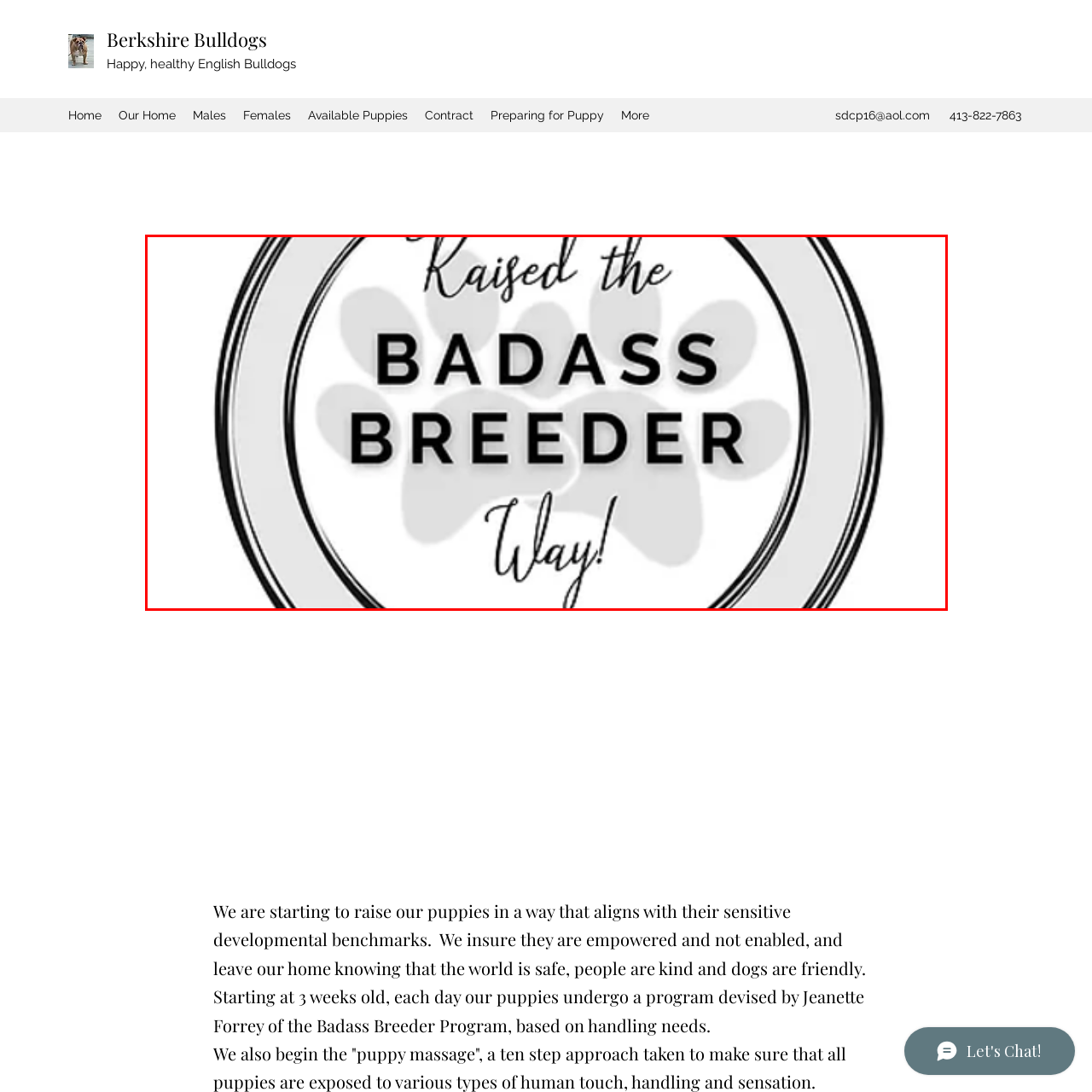What is the background pattern of the emblem?
Review the image area surrounded by the red bounding box and give a detailed answer to the question.

According to the caption, the background of the emblem includes subtle paw print patterns, which adds a whimsical touch and reinforces the focus on dogs.